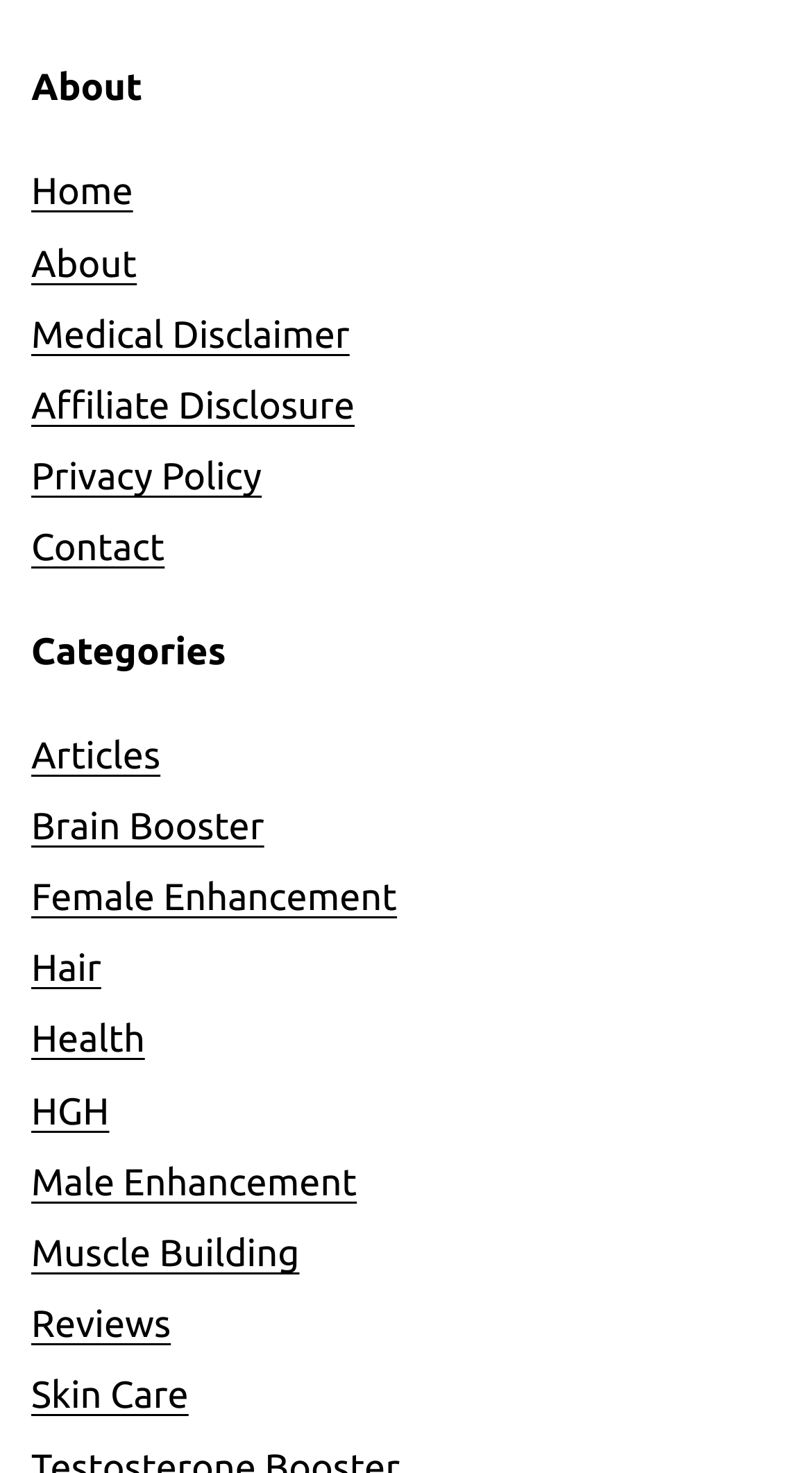Identify the bounding box coordinates of the region that should be clicked to execute the following instruction: "view articles".

[0.038, 0.499, 0.198, 0.527]